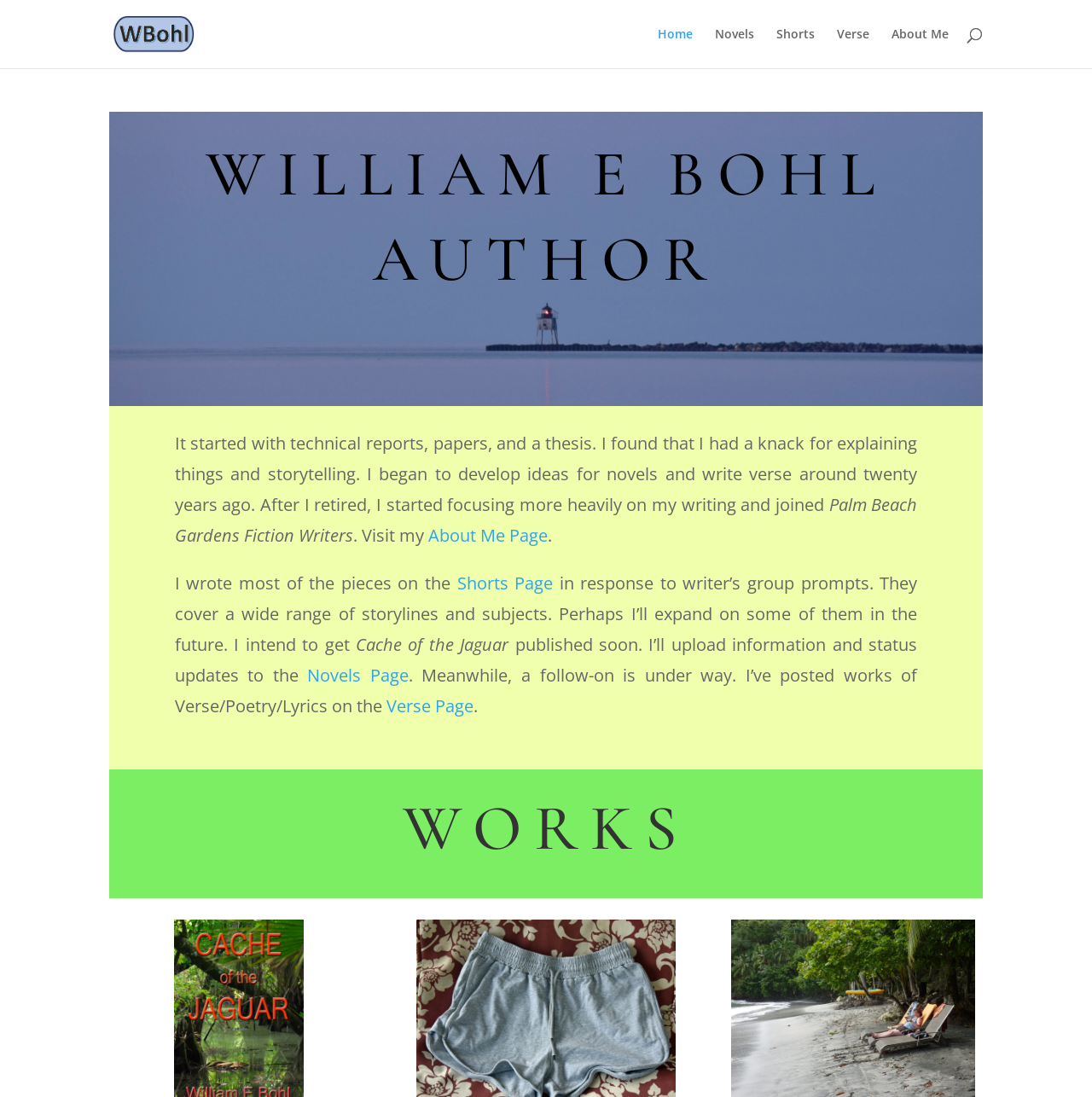Elaborate on the information and visuals displayed on the webpage.

The webpage is the personal website of William E Bohl, an author. At the top left, there is a link to the homepage with the text "William E Bohl" accompanied by an image of the same name. Below this, there is a navigation menu with links to different sections of the website, including "Home", "Novels", "Shorts", "Verse", and "About Me". These links are aligned horizontally and take up a significant portion of the top section of the page.

In the main content area, there is a search bar at the very top, spanning almost the entire width of the page. Below this, there are two headings, "WILLIAM E BOHL" and "AUTHOR", which are centered and take up a significant portion of the page.

The main content of the page is a brief biography of the author, explaining how he started writing and developed his skills over time. The text is divided into several paragraphs, with links to other sections of the website, such as "About Me Page", "Shorts Page", "Novels Page", and "Verse Page", scattered throughout. These links are embedded within the text and provide additional information about the author's writing.

At the bottom of the page, there is a heading "WORKS" which seems to be a title for the author's published works. Overall, the webpage has a simple and clean layout, with a focus on showcasing the author's writing and providing easy navigation to different sections of the website.